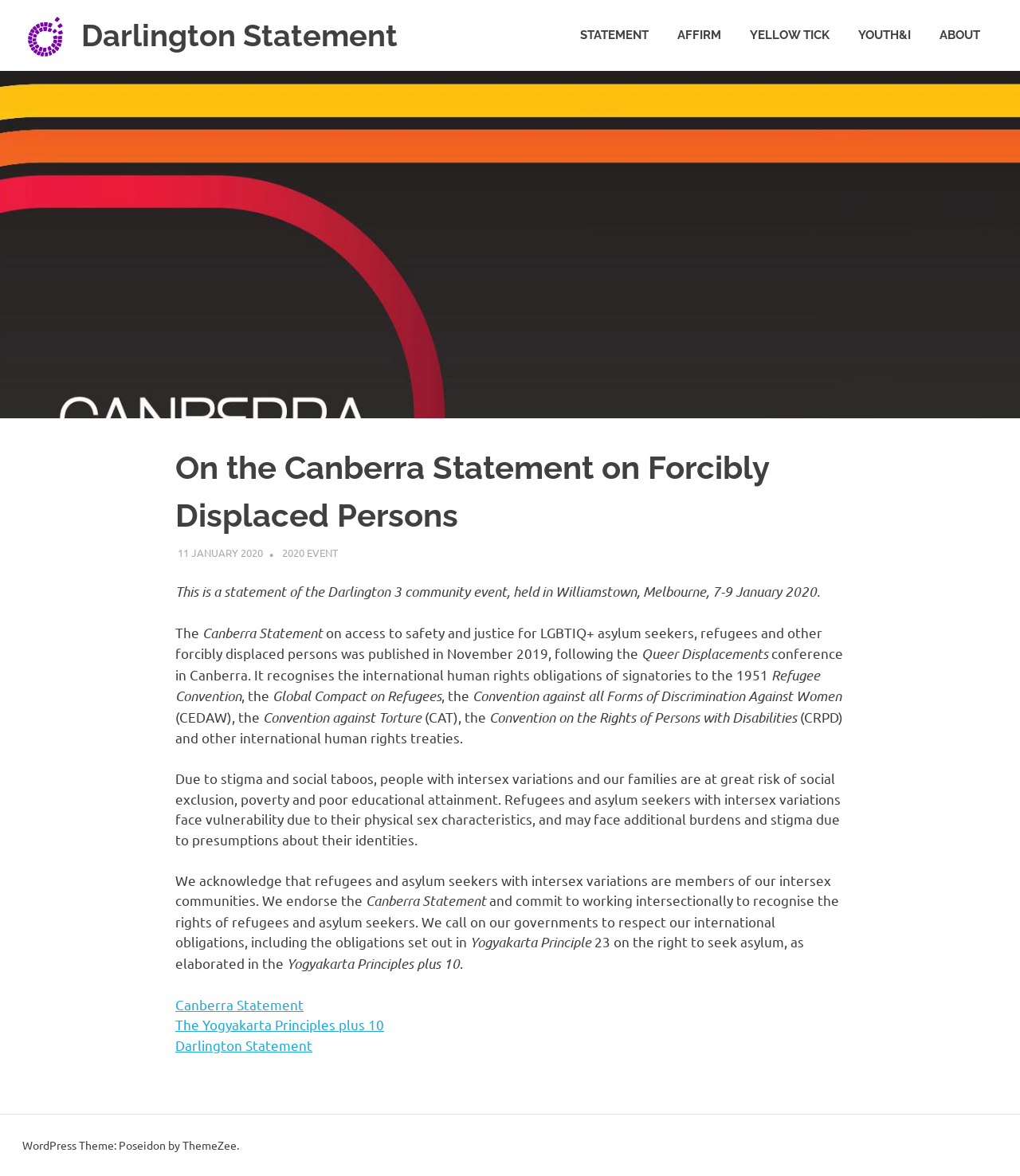Identify the bounding box of the HTML element described as: "meliteadmin".

None